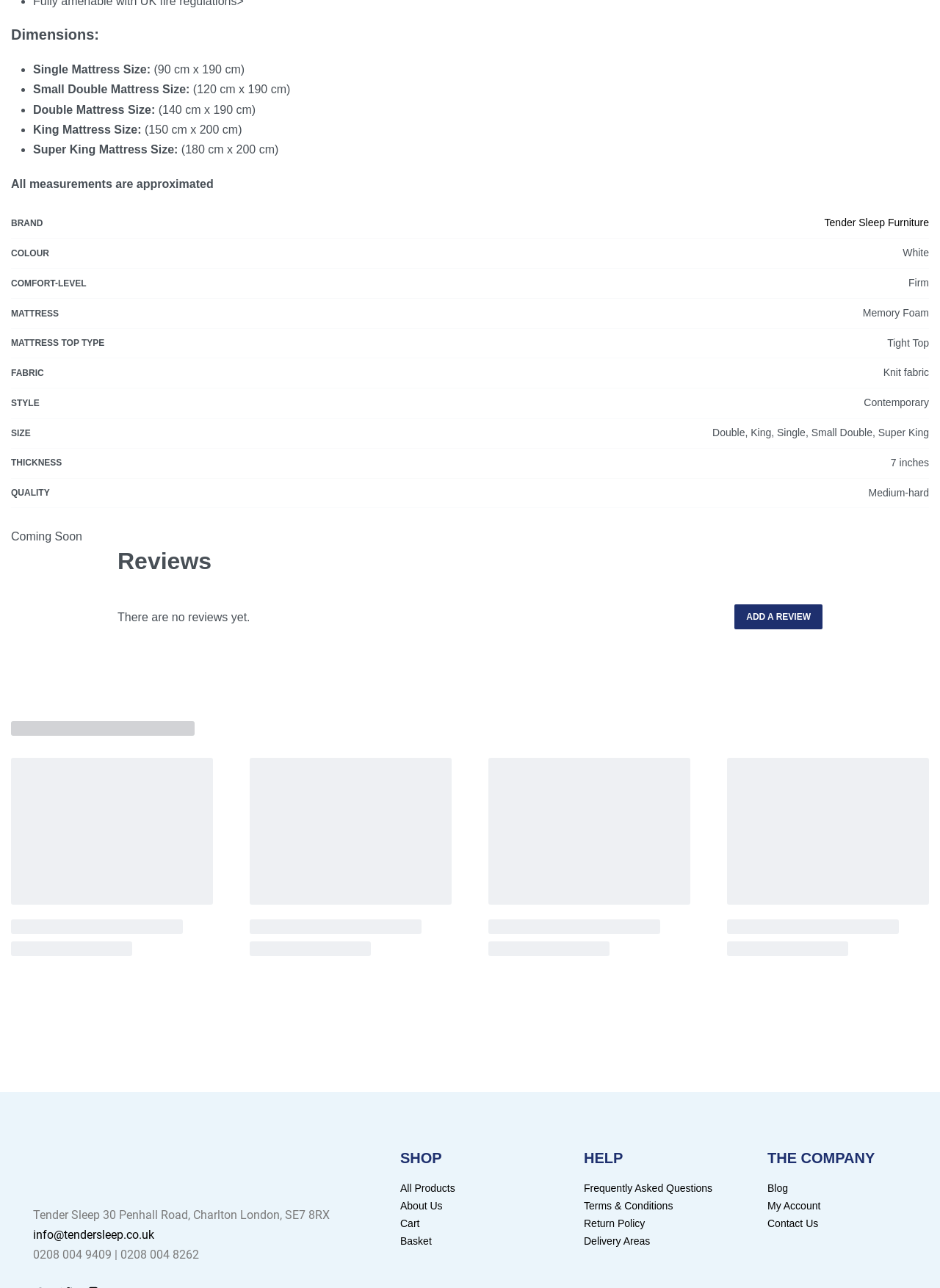What is the thickness of the mattress?
Using the image, answer in one word or phrase.

7 inches